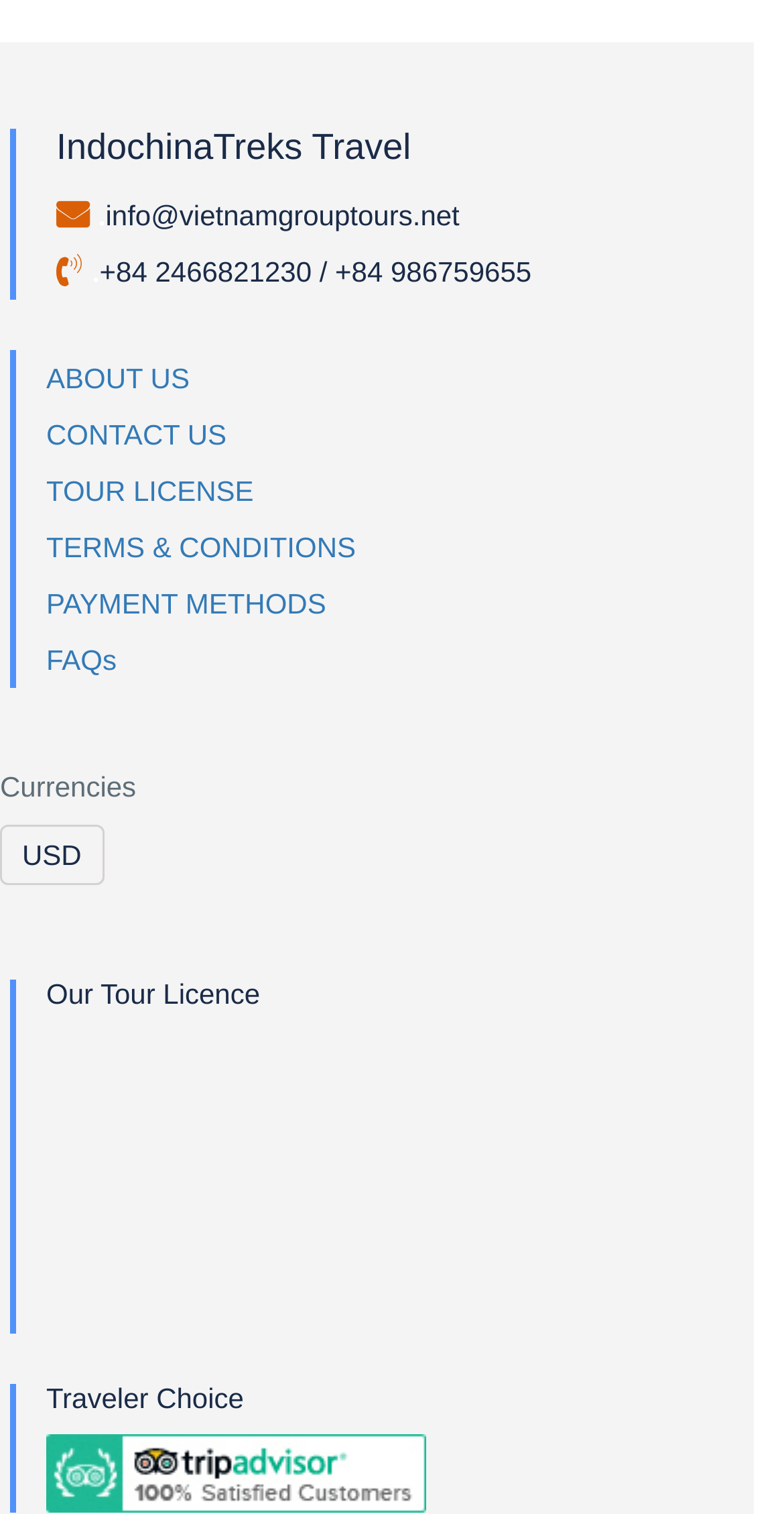Identify the bounding box coordinates of the section to be clicked to complete the task described by the following instruction: "Click sign in". The coordinates should be four float numbers between 0 and 1, formatted as [left, top, right, bottom].

None